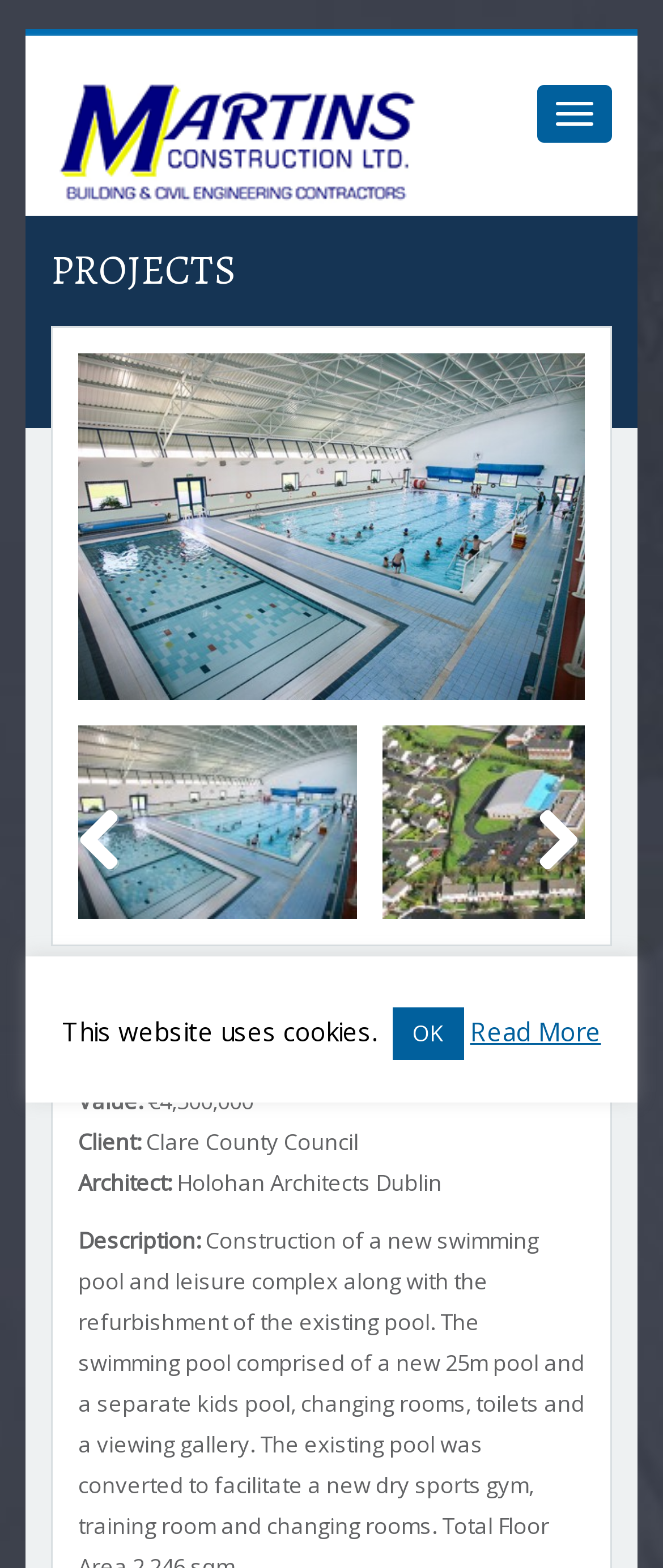Who is the architect of the project?
Examine the screenshot and reply with a single word or phrase.

Holohan Architects Dublin